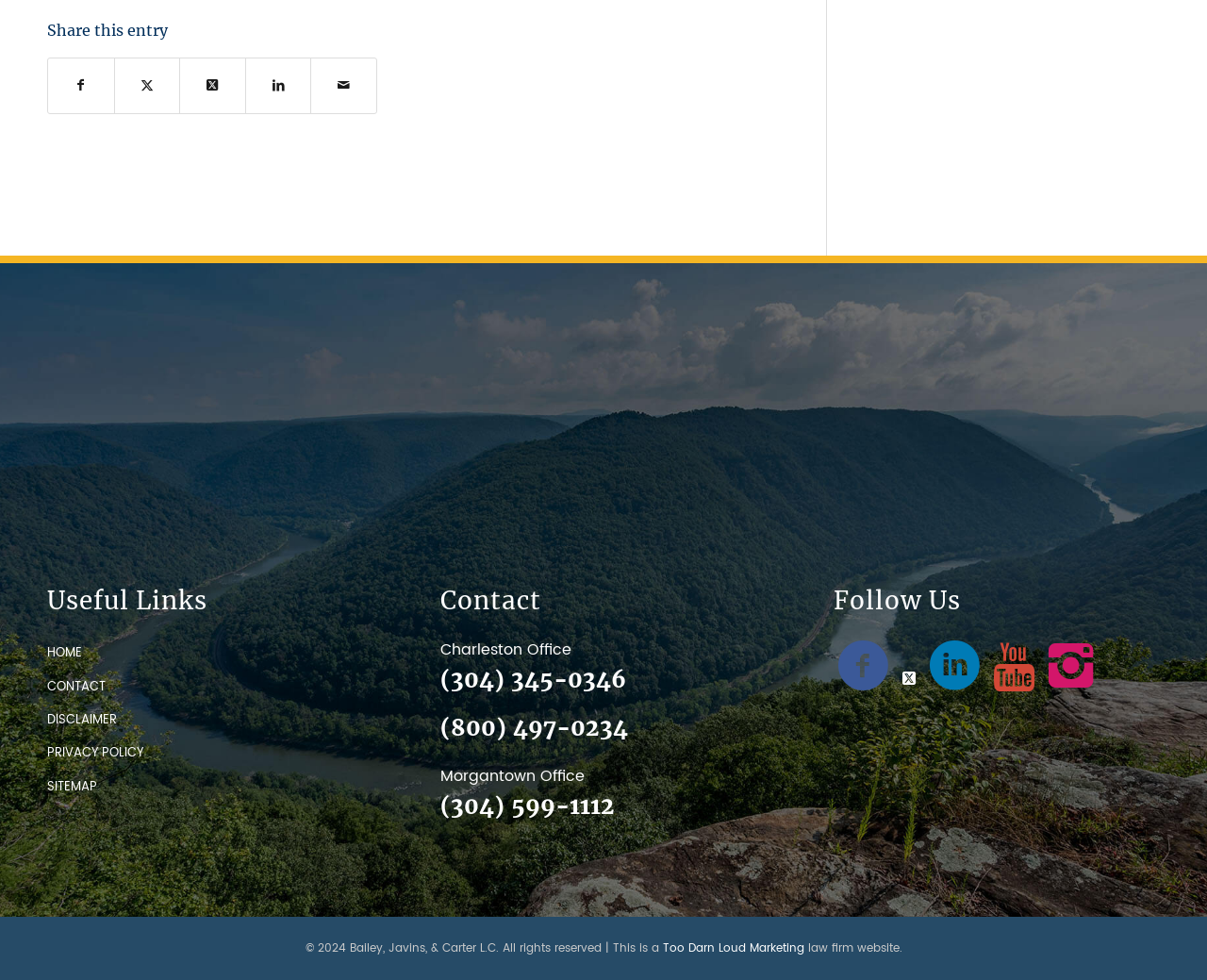Please specify the bounding box coordinates of the element that should be clicked to execute the given instruction: 'Share on Facebook'. Ensure the coordinates are four float numbers between 0 and 1, expressed as [left, top, right, bottom].

[0.04, 0.06, 0.094, 0.115]